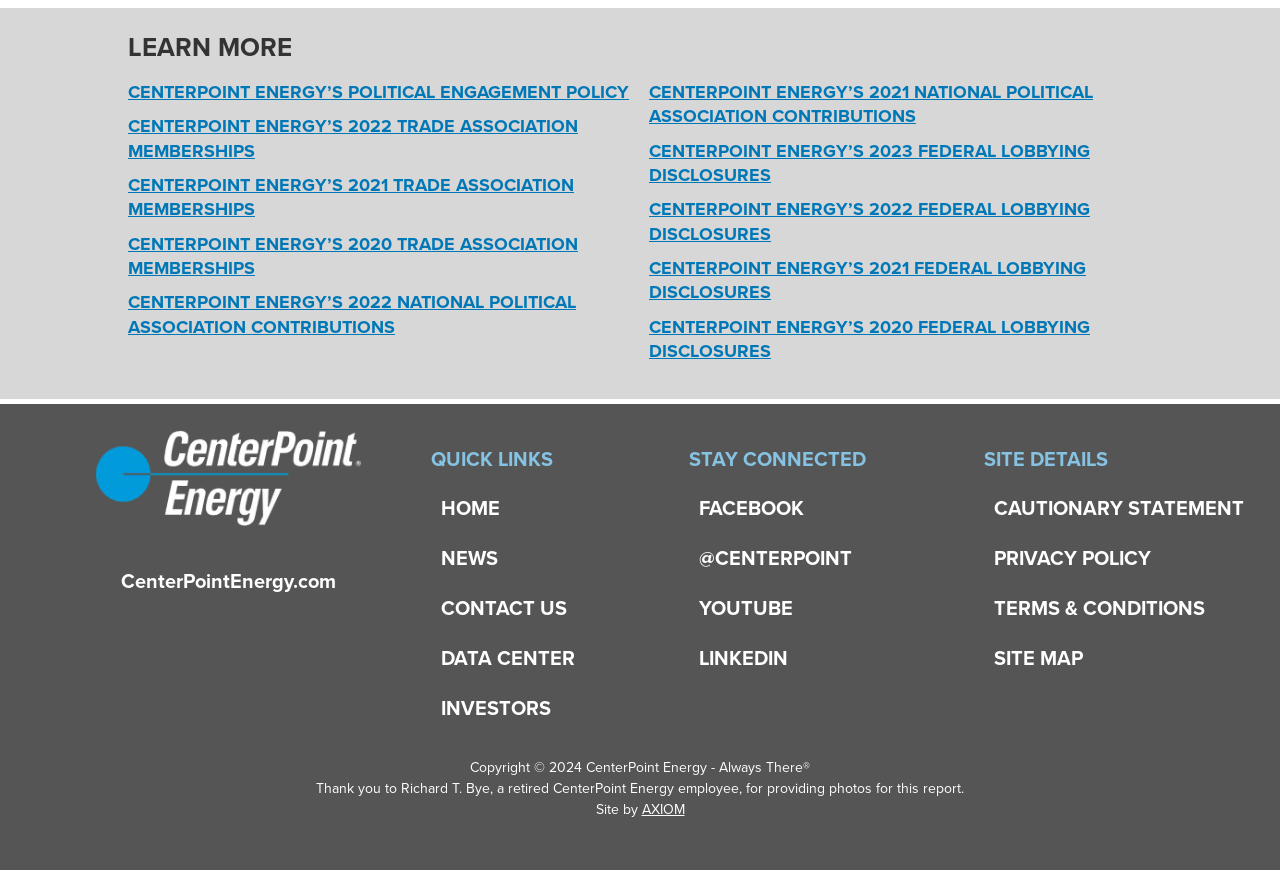How many links are there in the QUICK LINKS section?
Use the image to give a comprehensive and detailed response to the question.

The QUICK LINKS section is located in the middle of the webpage and contains 5 links: 'HOME', 'NEWS', 'CONTACT US', 'DATA CENTER', and 'INVESTORS'.